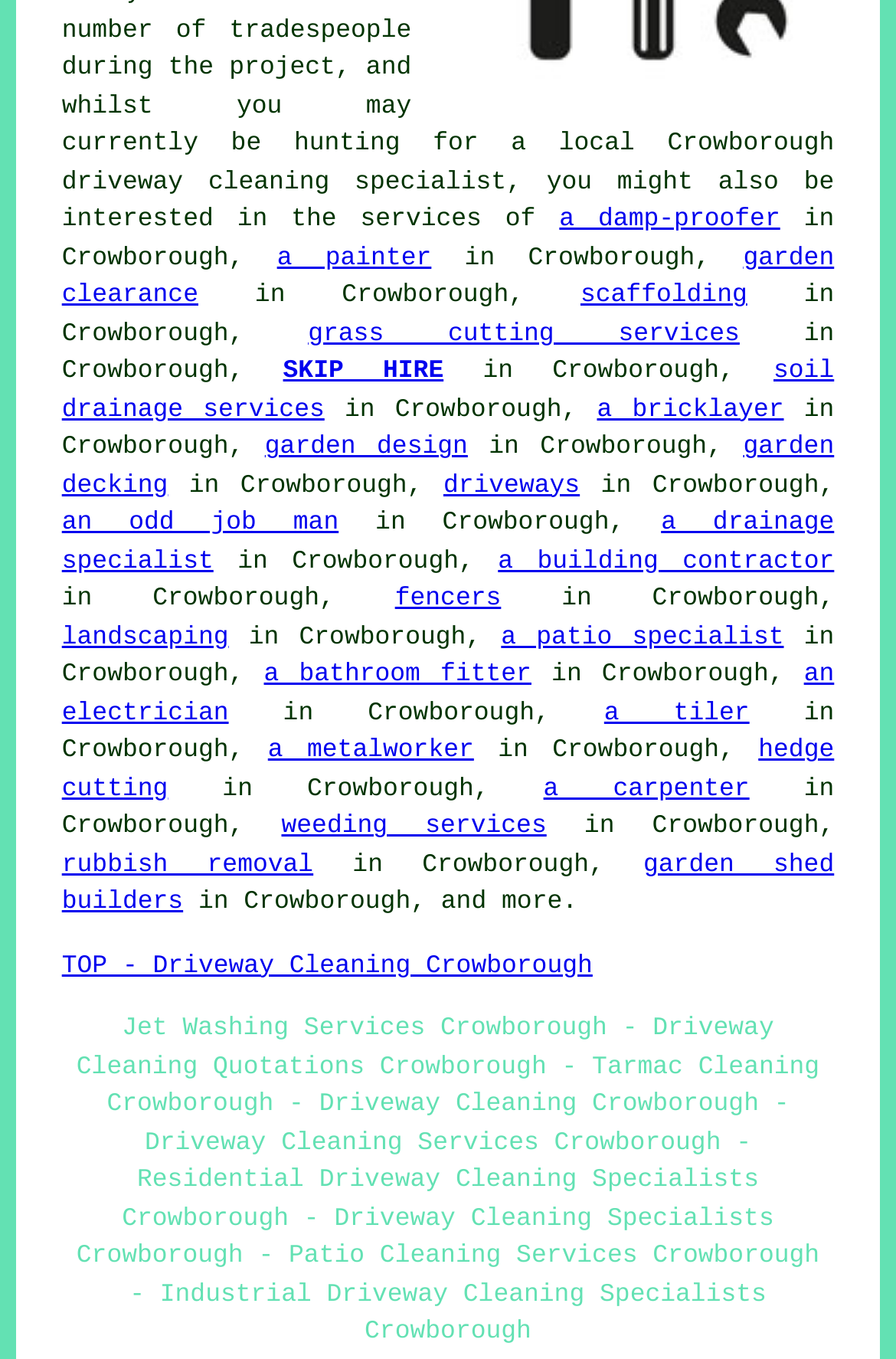Please specify the bounding box coordinates of the clickable section necessary to execute the following command: "contact a bricklayer".

[0.666, 0.292, 0.875, 0.312]